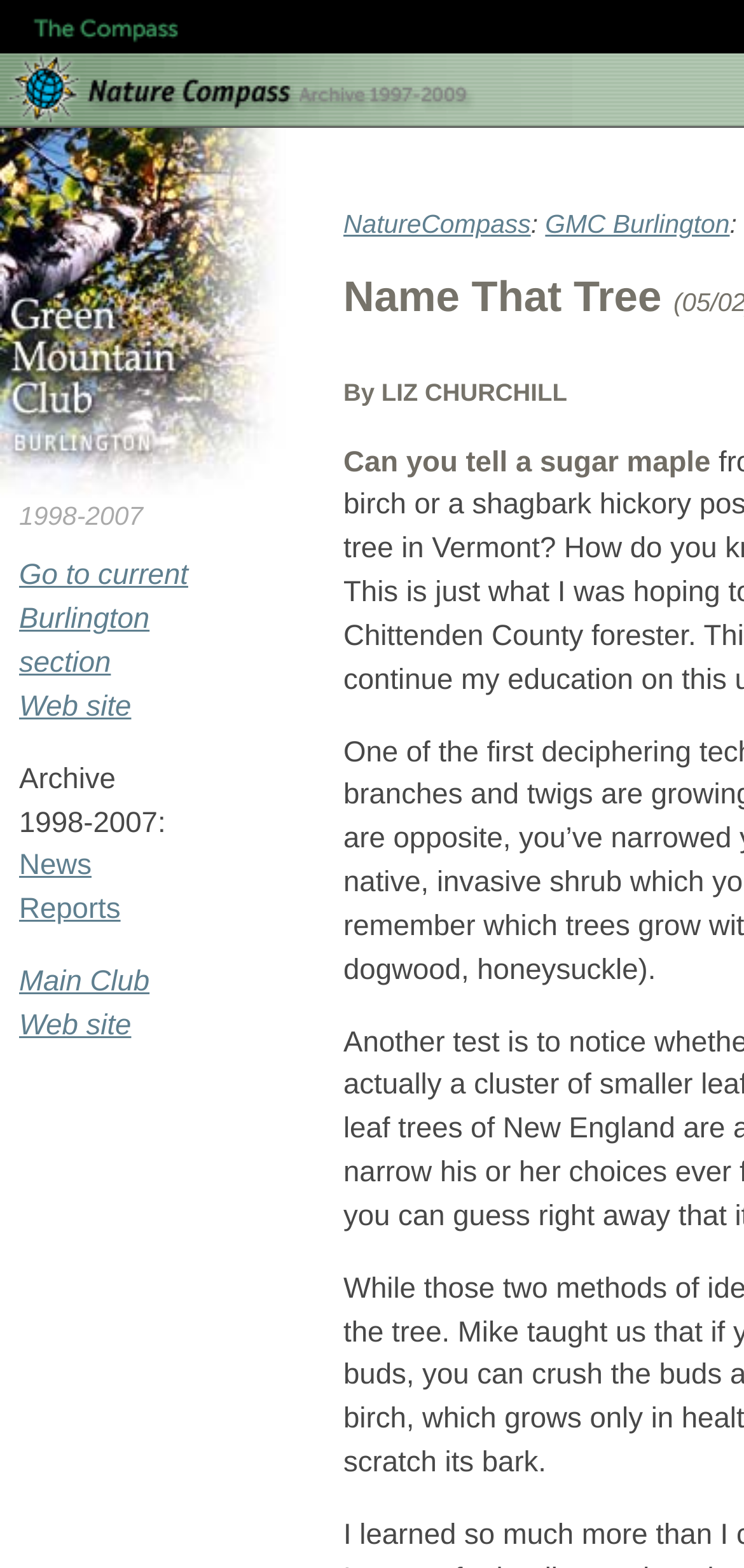Locate the bounding box coordinates of the region to be clicked to comply with the following instruction: "Read News Reports". The coordinates must be four float numbers between 0 and 1, in the form [left, top, right, bottom].

[0.026, 0.542, 0.123, 0.563]